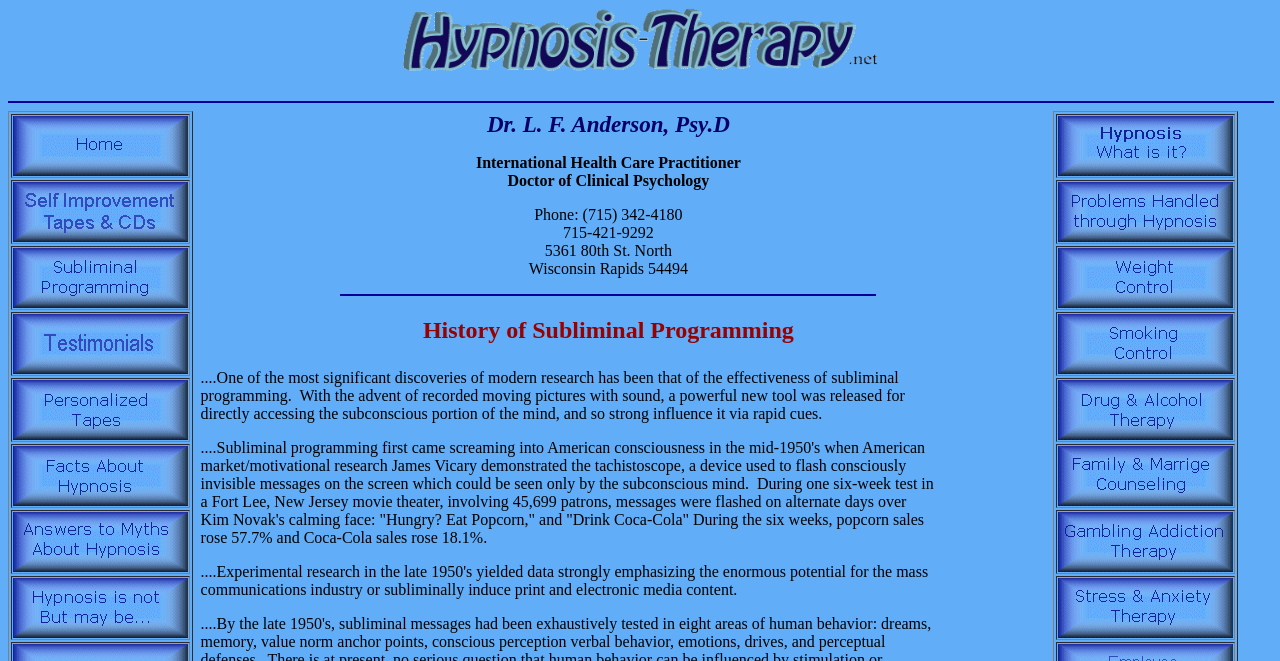What is the orientation of the separator element at the top of the webpage?
Please provide an in-depth and detailed response to the question.

I examined the separator element with coordinates [0.006, 0.153, 0.995, 0.156] and found that its orientation is horizontal, indicating that it spans the width of the webpage.